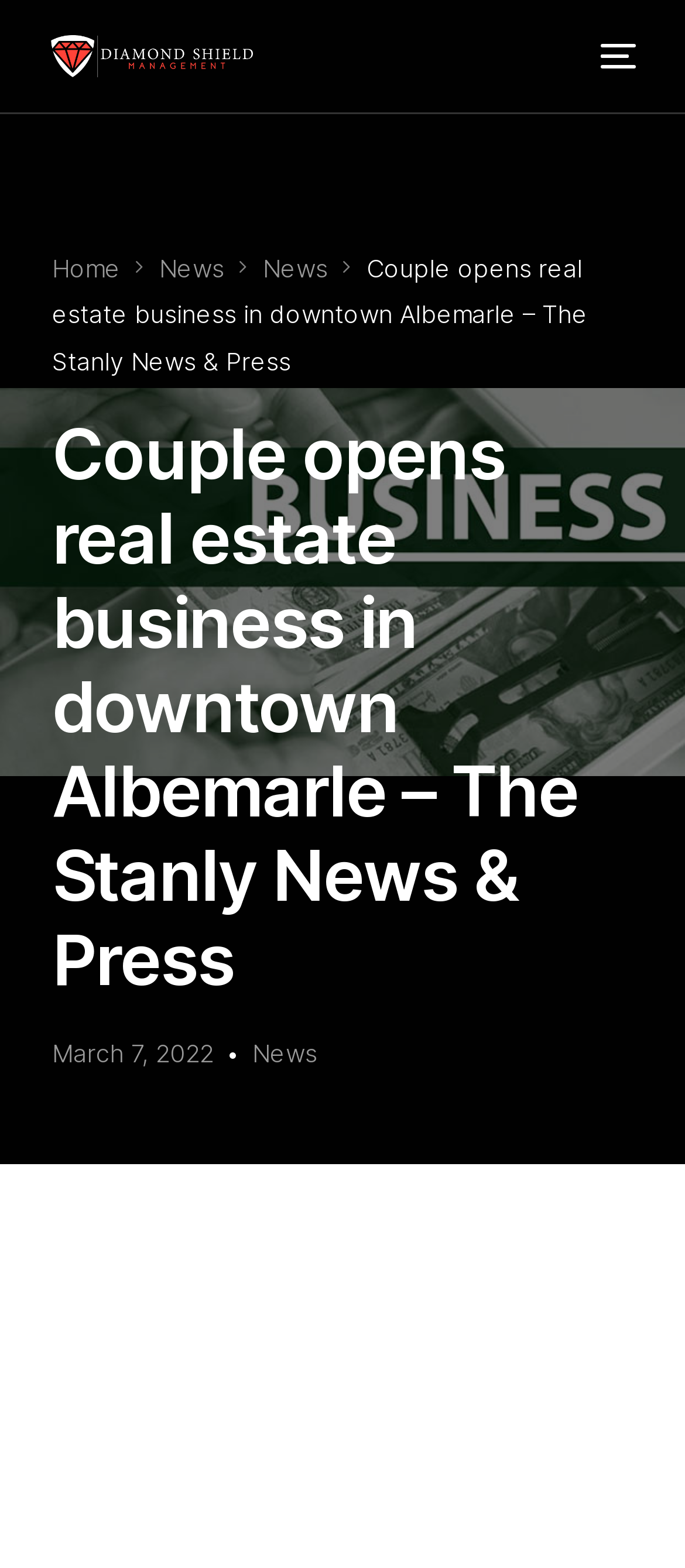How many social media links are there?
Please provide a single word or phrase as your answer based on the screenshot.

3